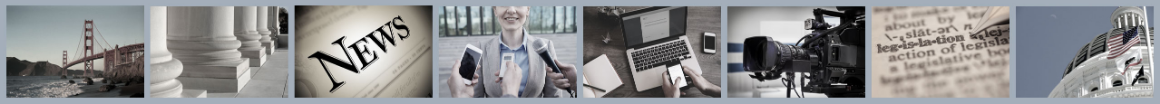What is the theme of the third section of the image?
Analyze the image and provide a thorough answer to the question.

The third section of the image explicitly states 'News', highlighting the importance of information dissemination, layered over a background that suggests print journalism.